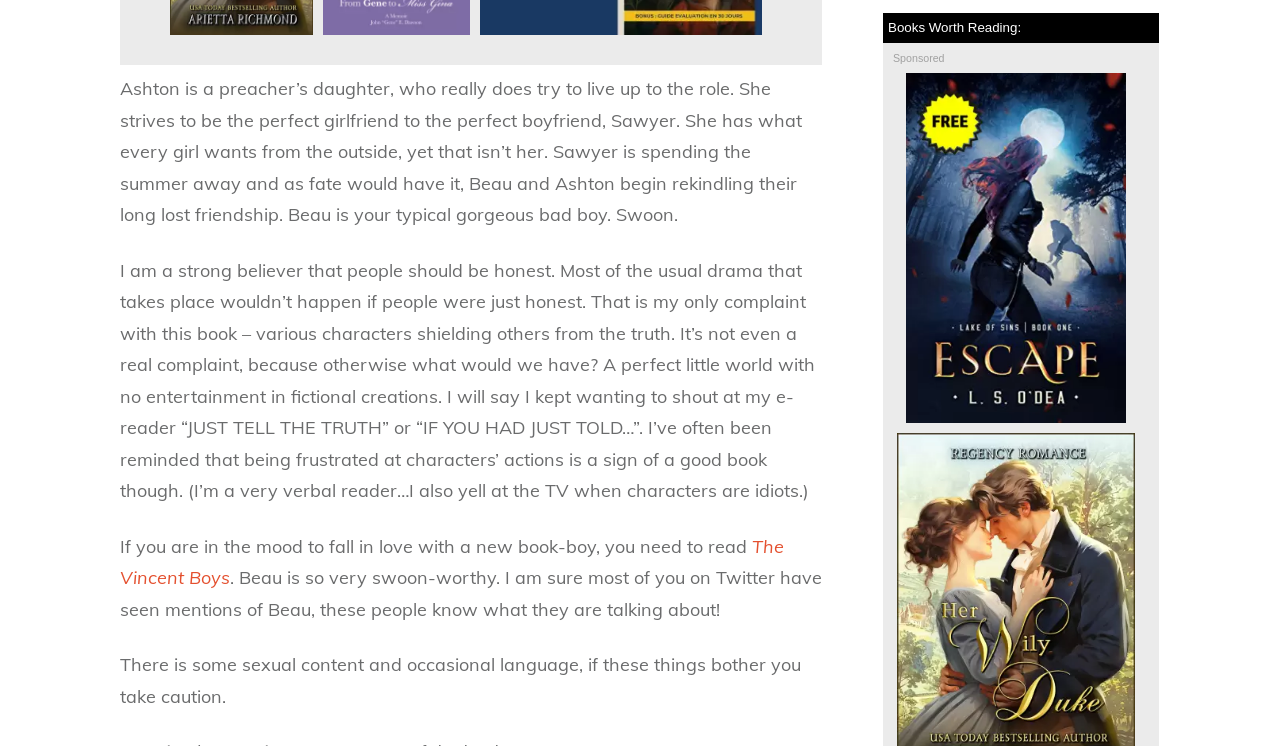Identify the bounding box coordinates for the UI element described by the following text: "parent_node: Books Worth Reading:". Provide the coordinates as four float numbers between 0 and 1, in the format [left, top, right, bottom].

[0.313, 0.543, 0.423, 0.574]